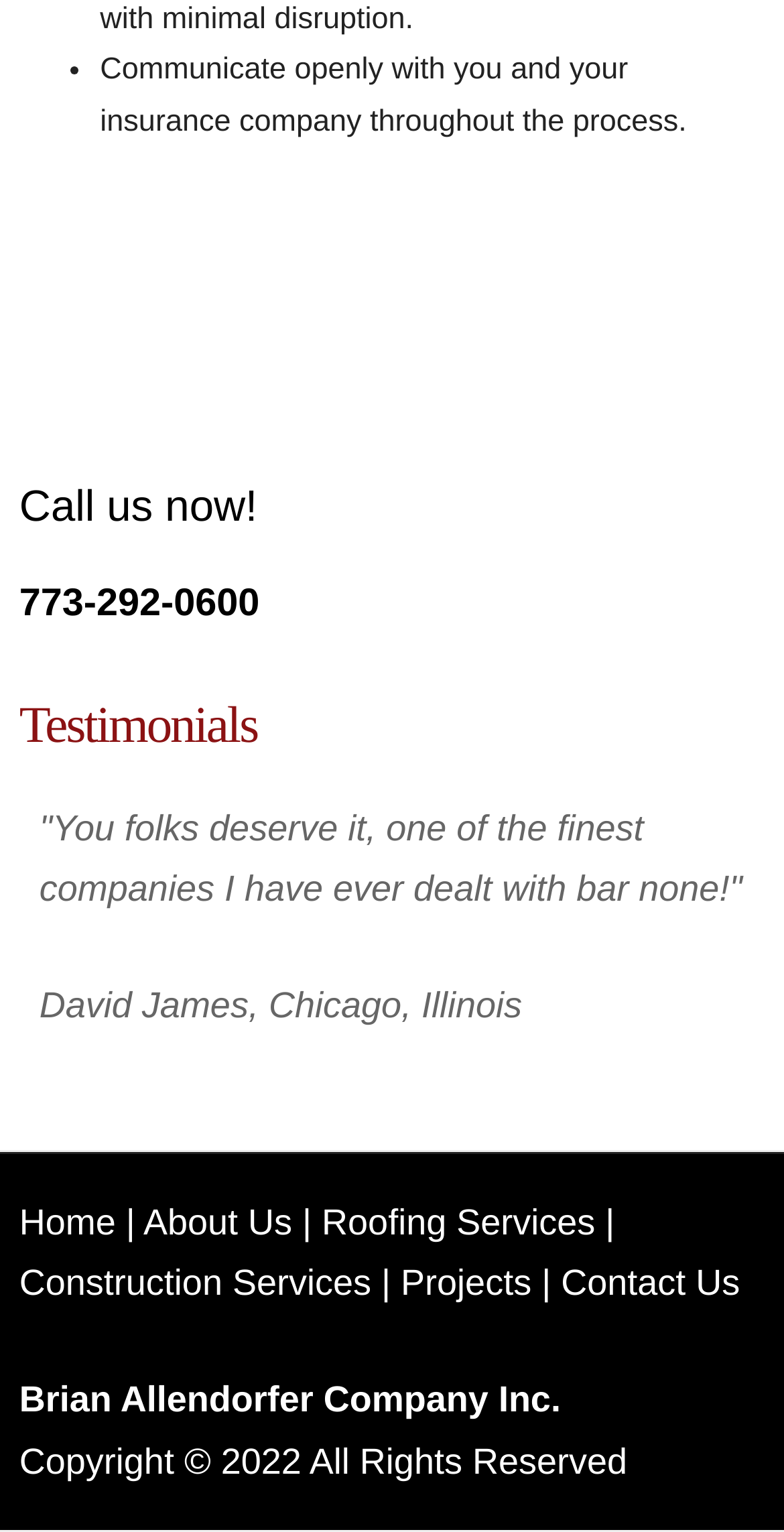Respond with a single word or phrase for the following question: 
How many testimonials are on the page?

1